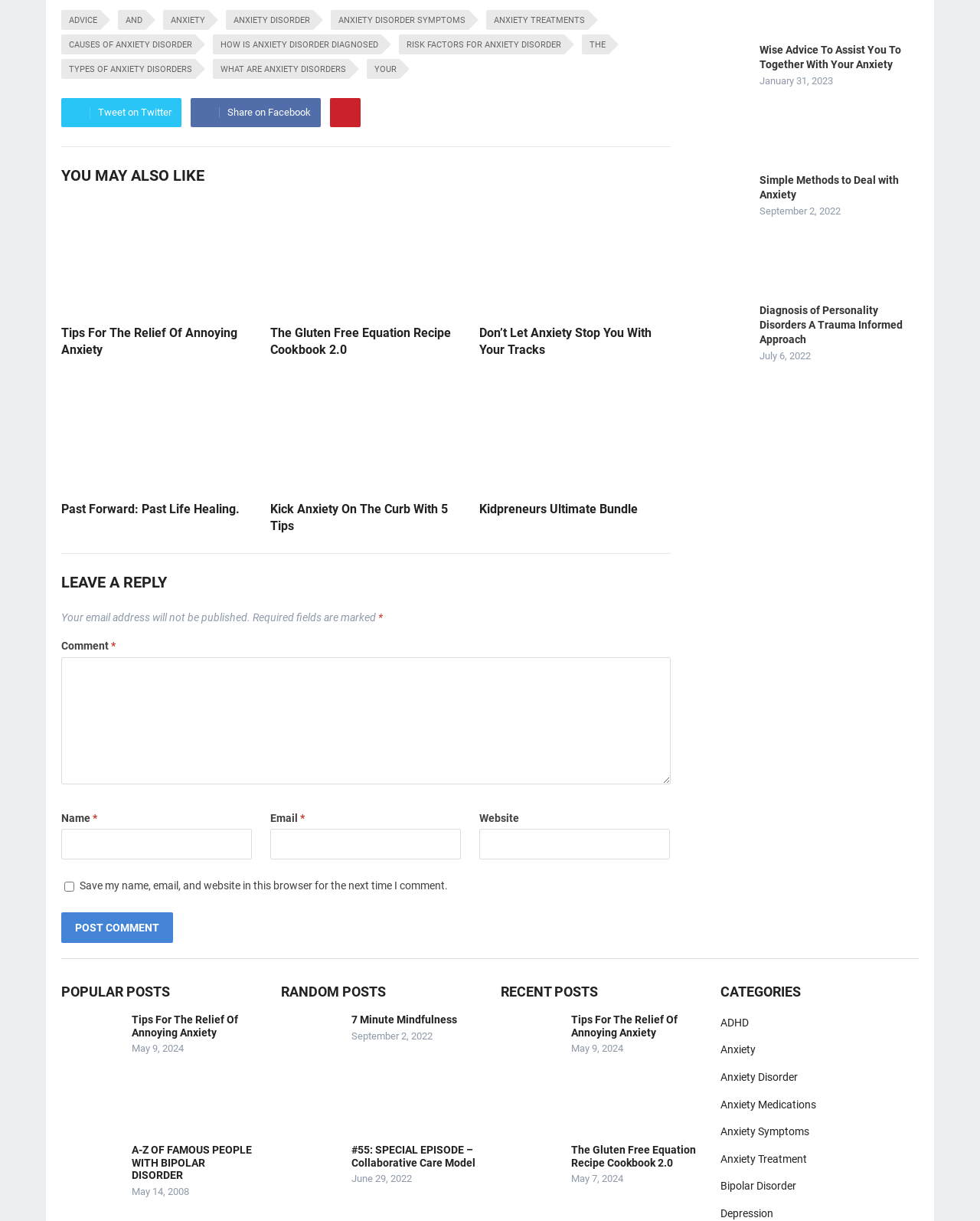Please identify the bounding box coordinates of the element I need to click to follow this instruction: "Click on the 'ADVICE' link".

[0.062, 0.008, 0.102, 0.024]